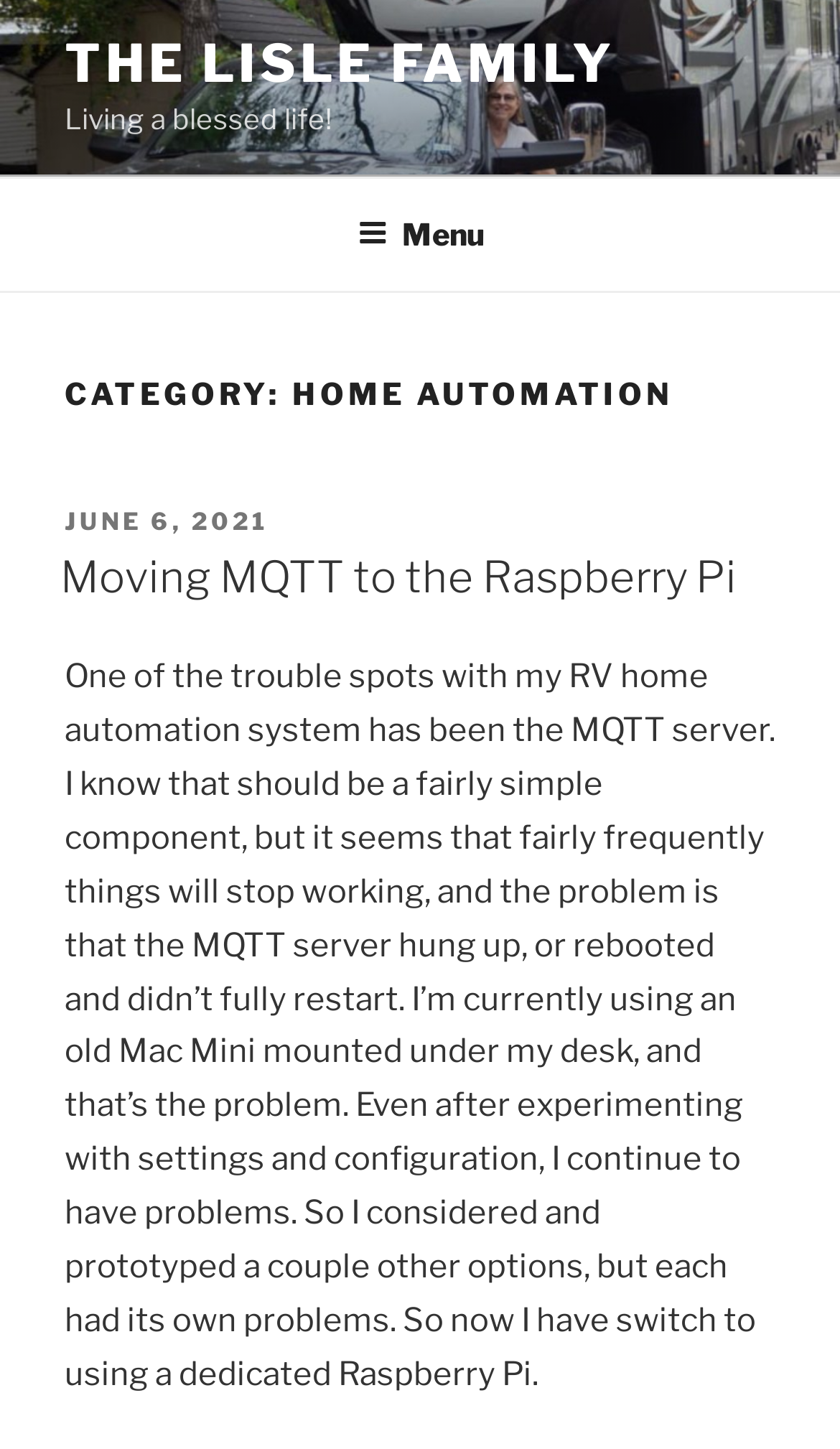Using the element description provided, determine the bounding box coordinates in the format (top-left x, top-left y, bottom-right x, bottom-right y). Ensure that all values are floating point numbers between 0 and 1. Element description: The Lisle Family

[0.077, 0.022, 0.733, 0.065]